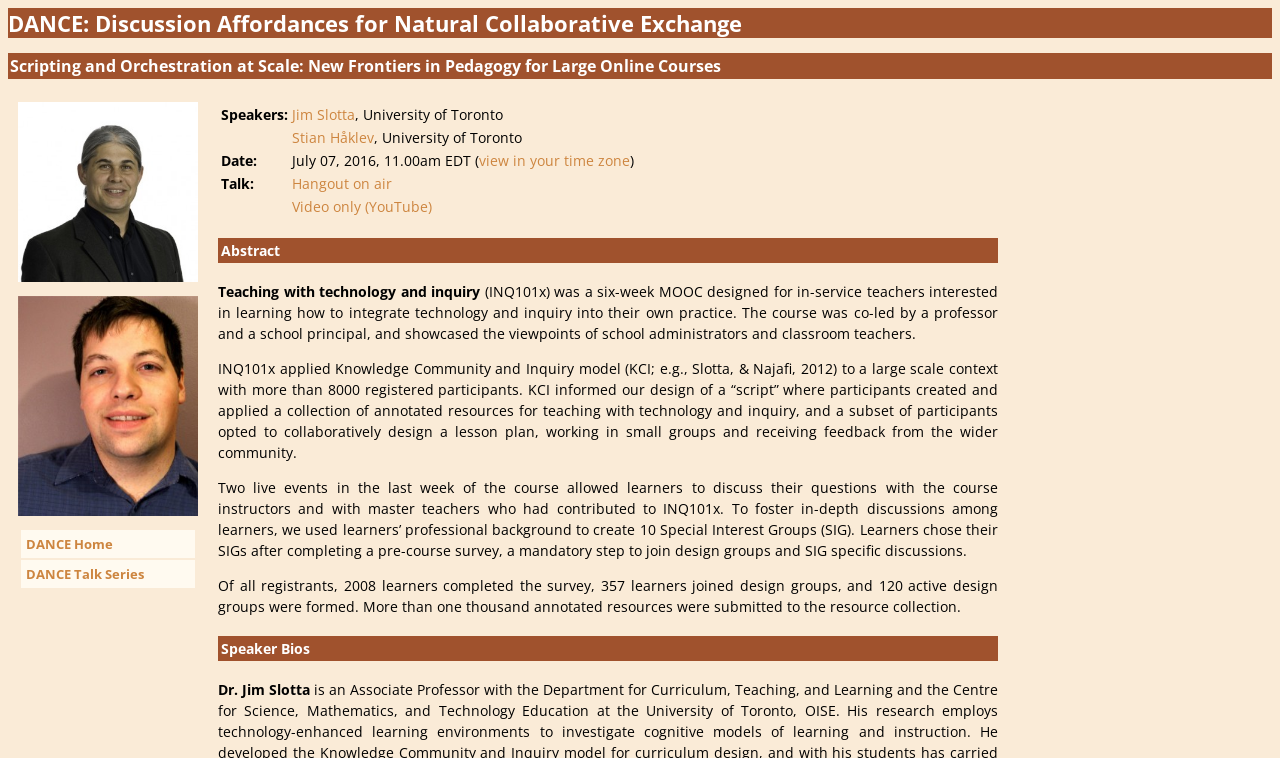Determine the bounding box coordinates for the UI element described. Format the coordinates as (top-left x, top-left y, bottom-right x, bottom-right y) and ensure all values are between 0 and 1. Element description: Hangout on air

[0.228, 0.23, 0.306, 0.255]